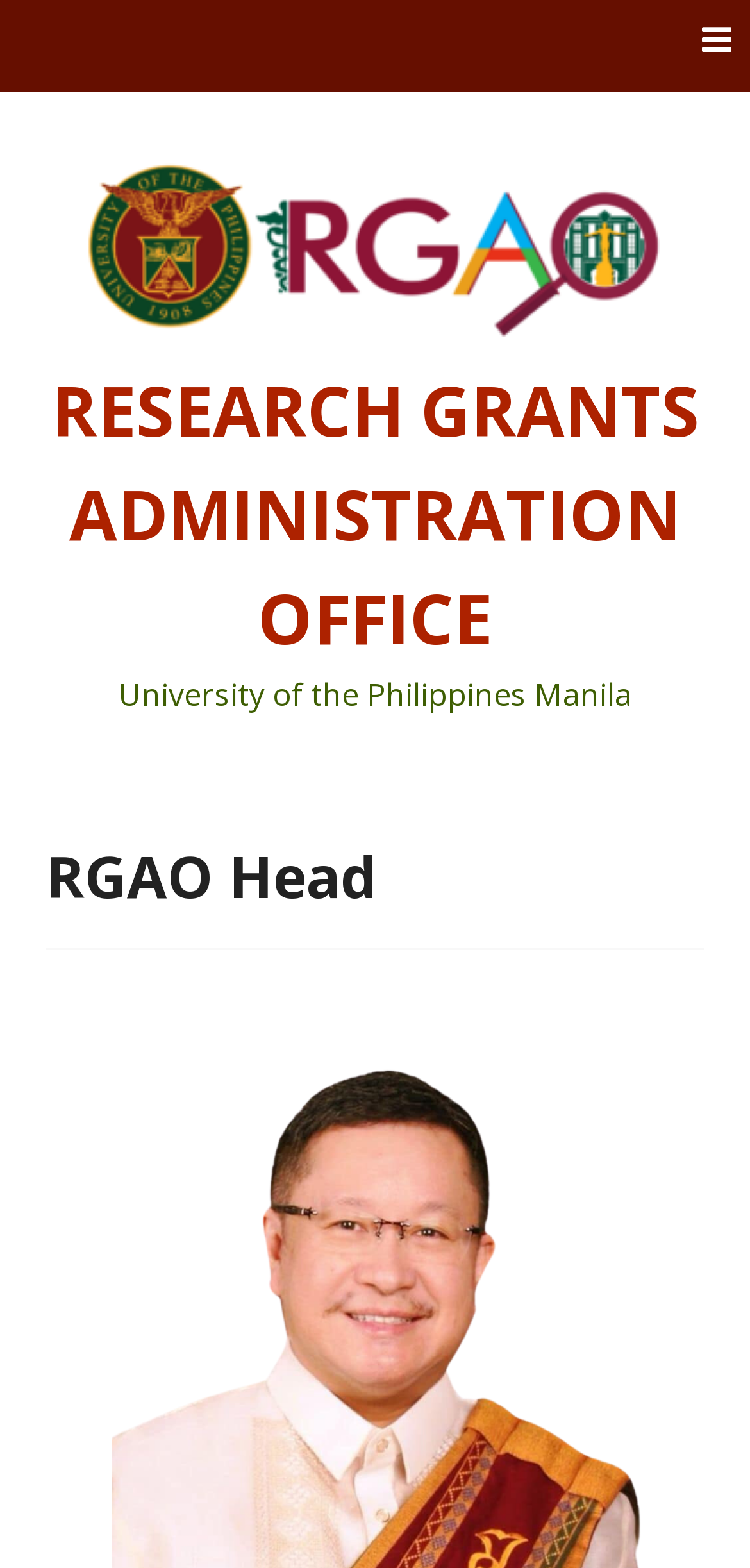What is the position of the 'Menu' heading?
Your answer should be a single word or phrase derived from the screenshot.

Top-right